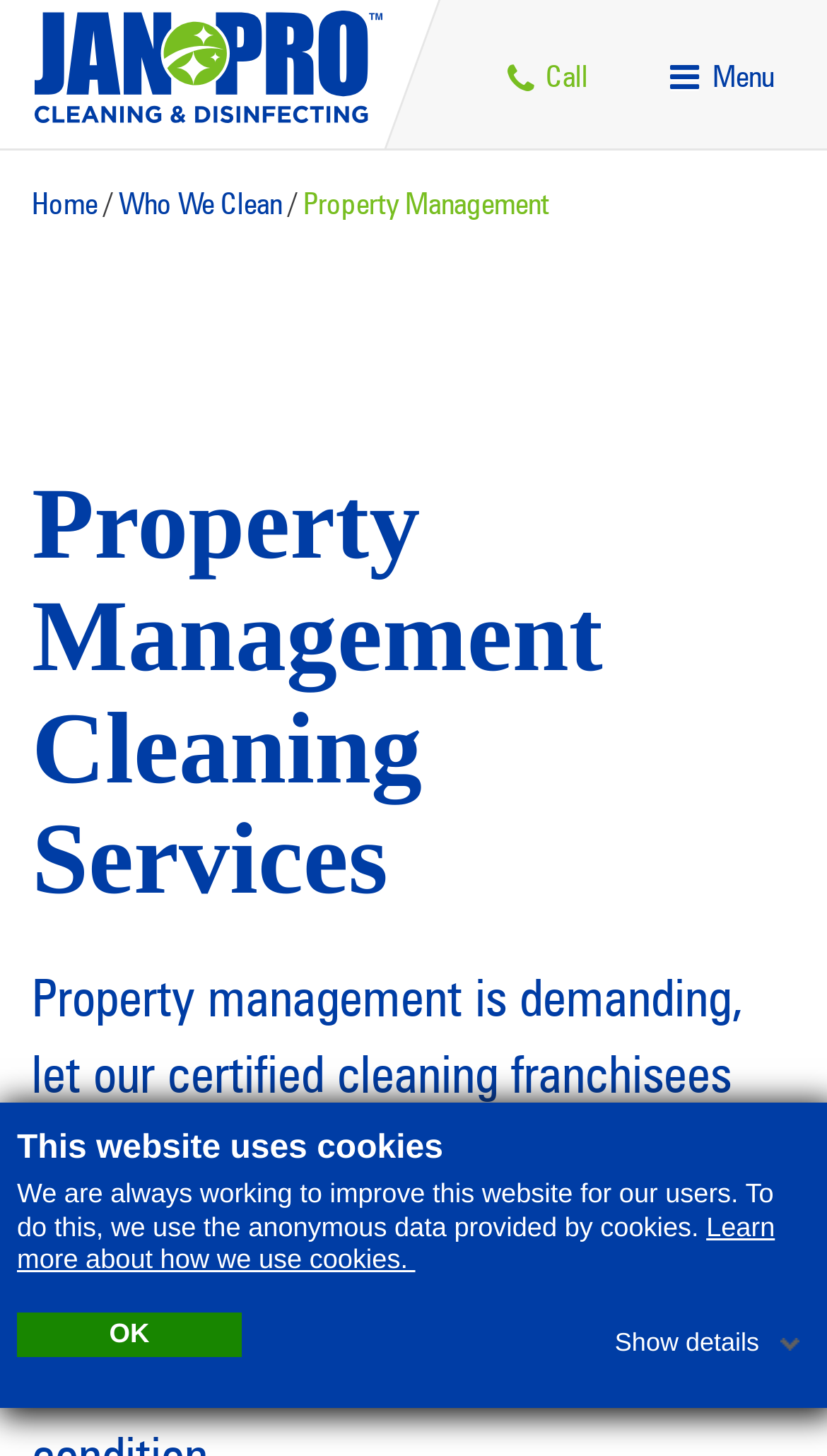Please specify the bounding box coordinates in the format (top-left x, top-left y, bottom-right x, bottom-right y), with values ranging from 0 to 1. Identify the bounding box for the UI component described as follows: OK

[0.021, 0.901, 0.292, 0.933]